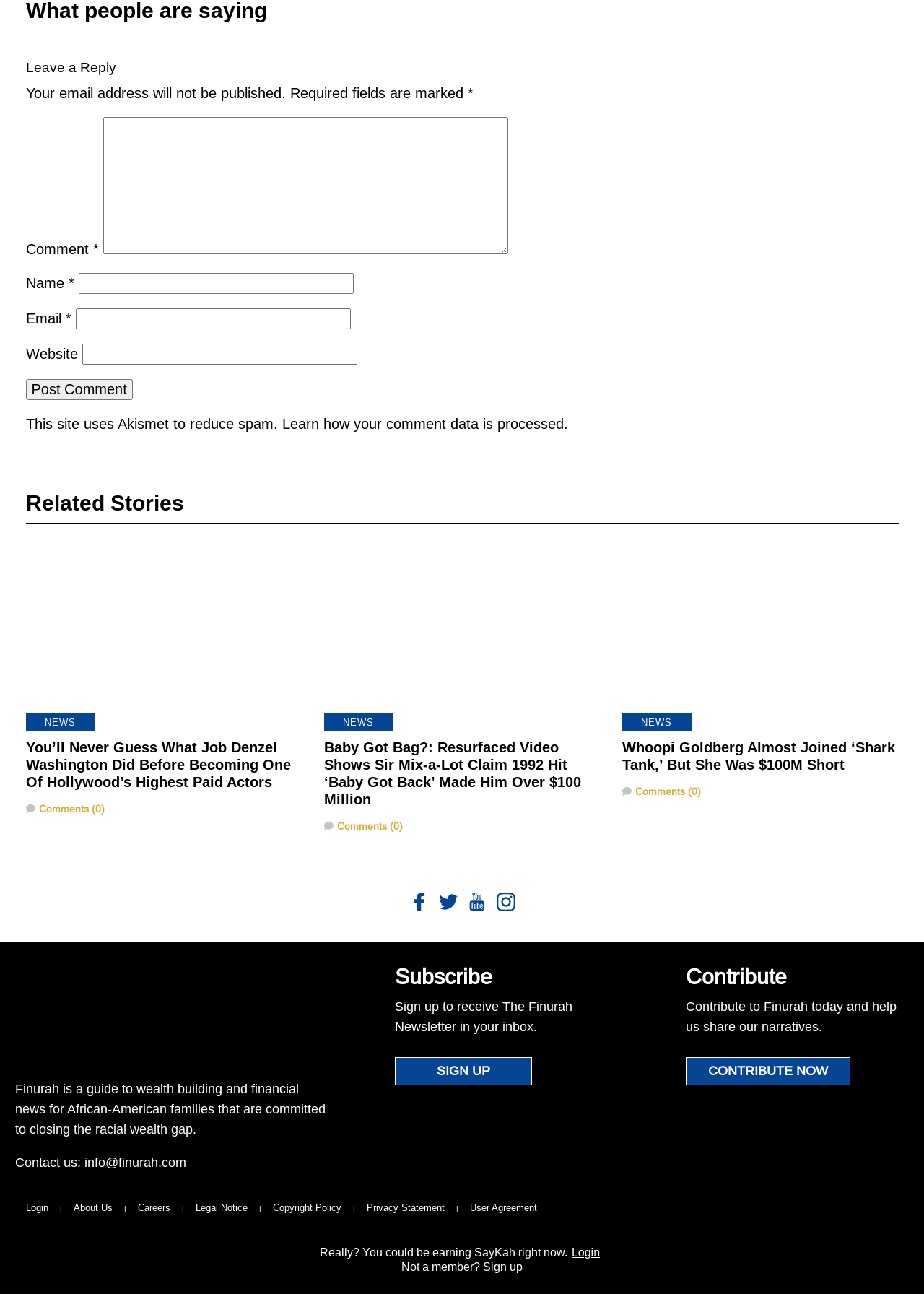Determine the bounding box coordinates of the clickable region to carry out the instruction: "Search for something".

None